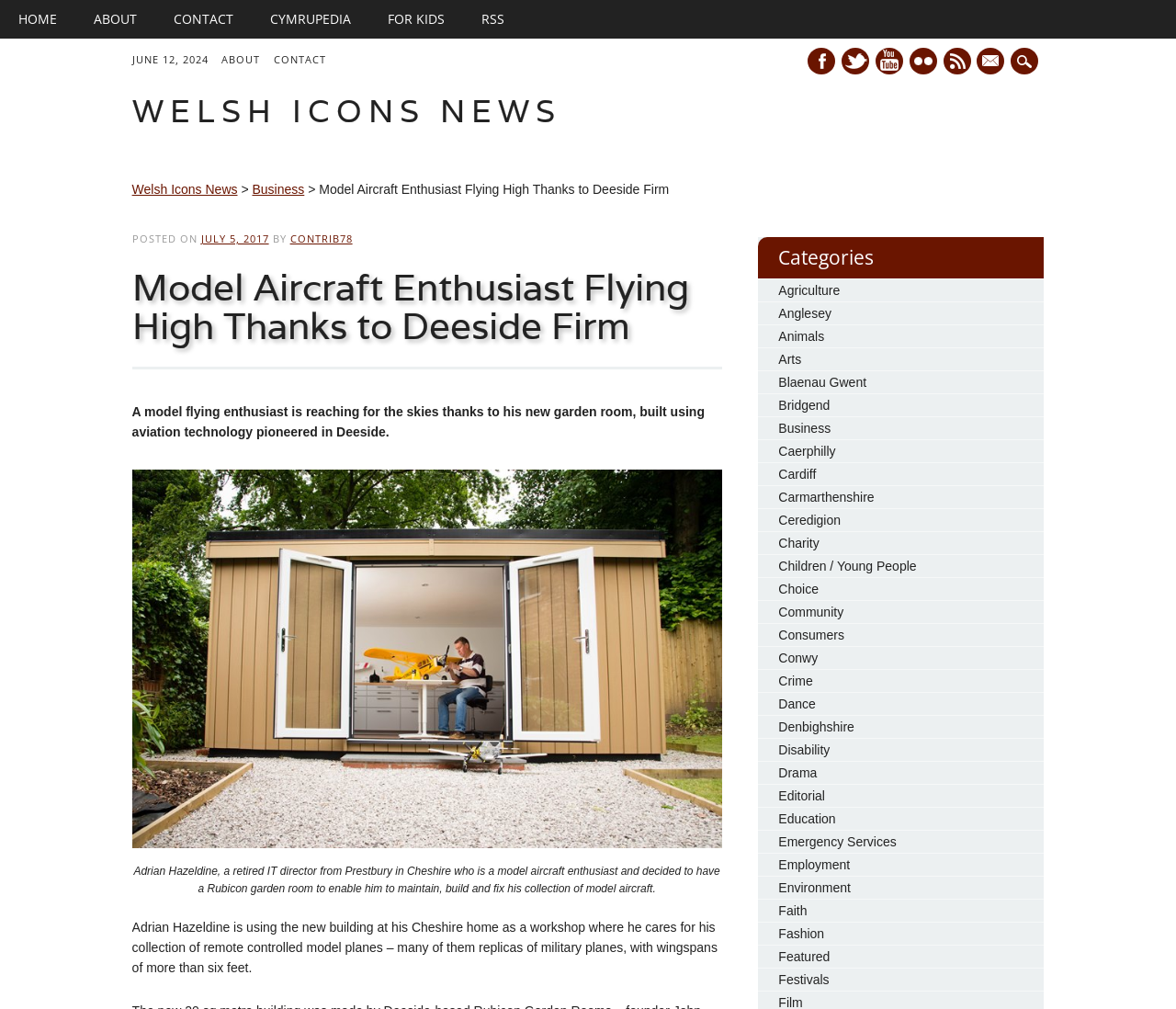Observe the image and answer the following question in detail: What is the enthusiast's hobby?

The enthusiast's hobby is model aircraft, as mentioned in the article title 'Model Aircraft Enthusiast Flying High Thanks to Deeside Firm' and further described in the article content.